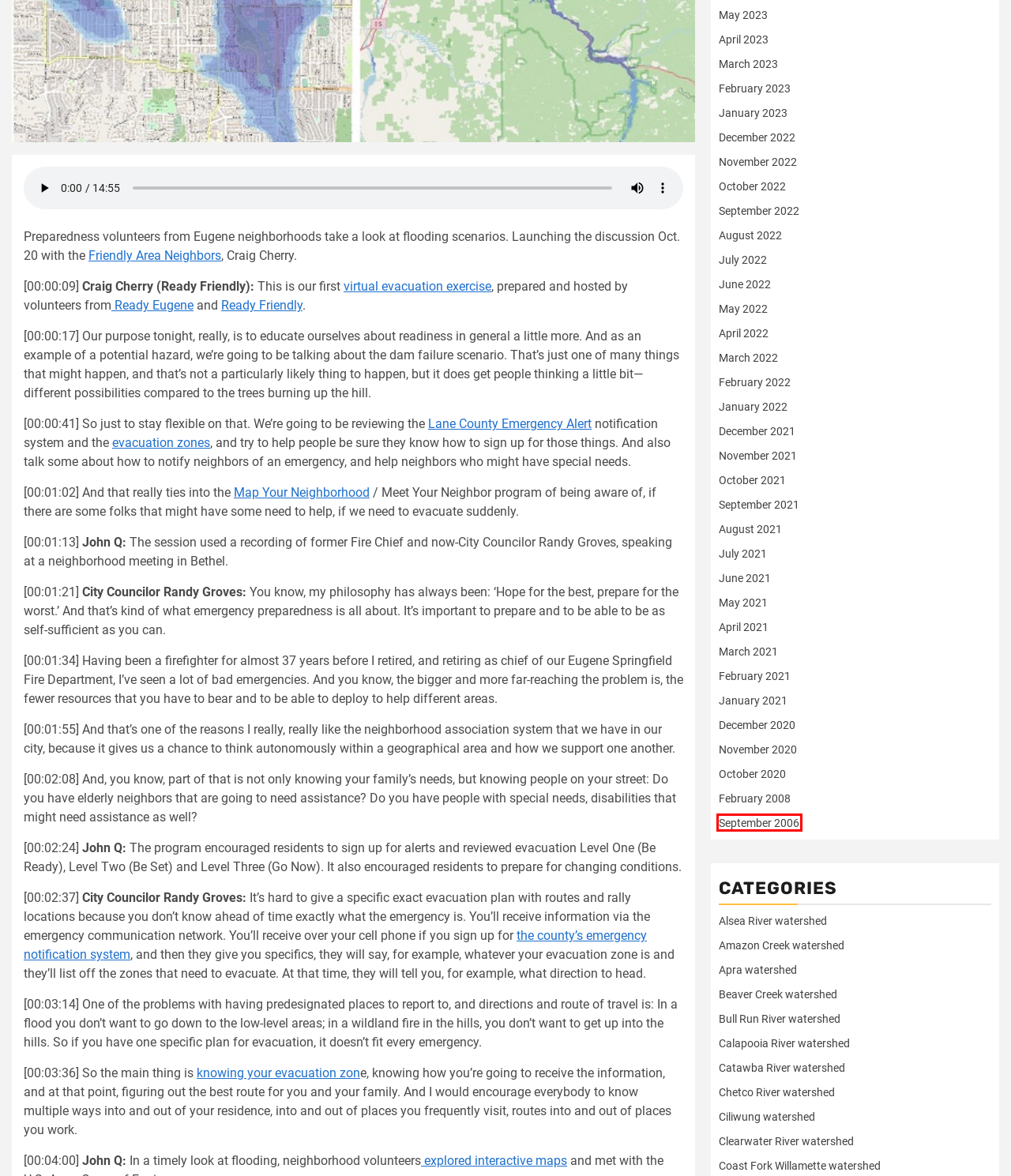You have a screenshot of a webpage with a red rectangle bounding box around an element. Identify the best matching webpage description for the new page that appears after clicking the element in the bounding box. The descriptions are:
A. Apra watershed Archives - Whole Community News
B. October 2020 - Whole Community News
C. Chetco River watershed Archives - Whole Community News
D. December 2021 - Whole Community News
E. May 2021 - Whole Community News
F. September 2021 - Whole Community News
G. May 2022 - Whole Community News
H. September 2006 - Whole Community News

H